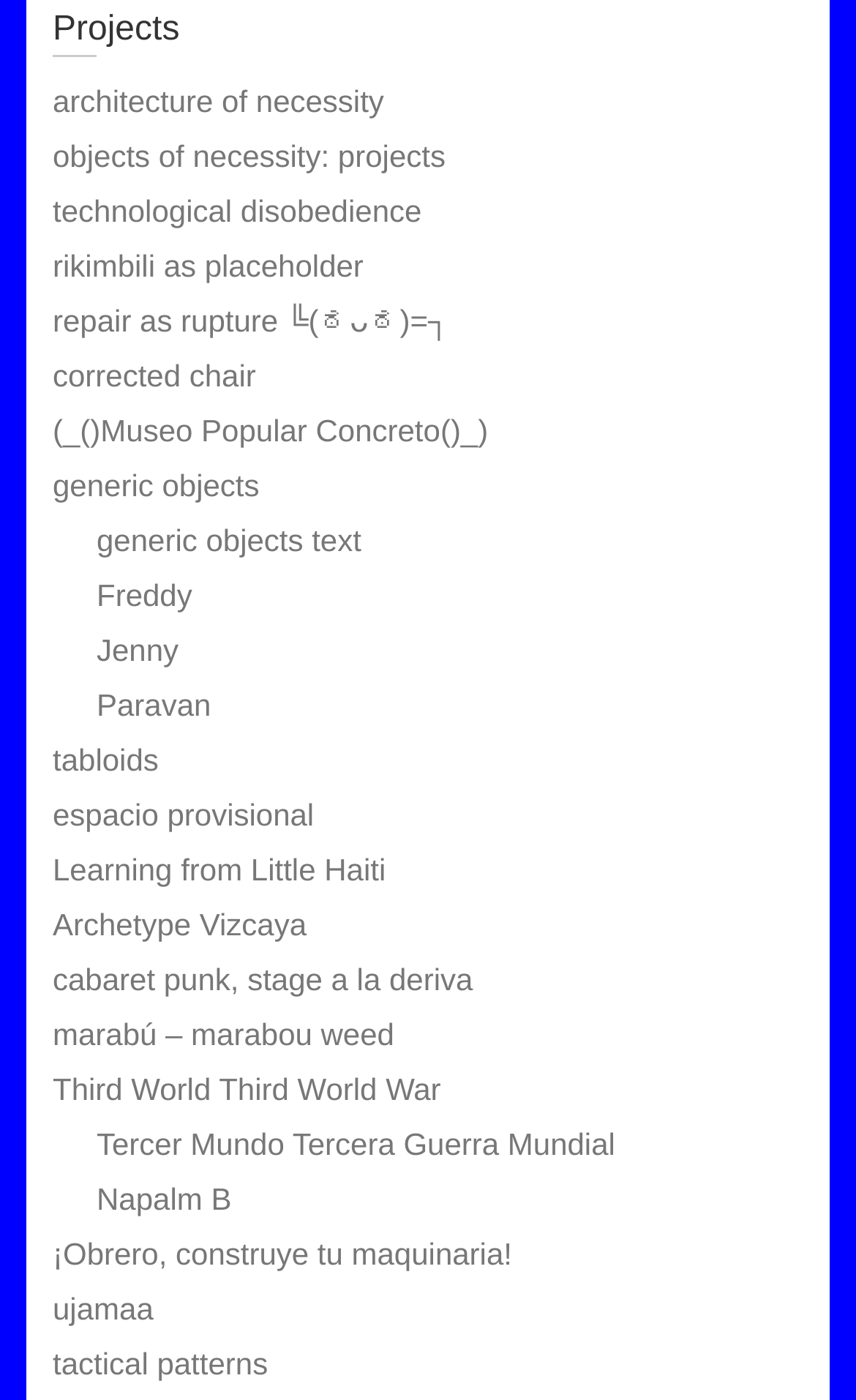Please identify the bounding box coordinates of the area that needs to be clicked to fulfill the following instruction: "Click on the 'architecture of necessity' link."

[0.062, 0.06, 0.449, 0.085]